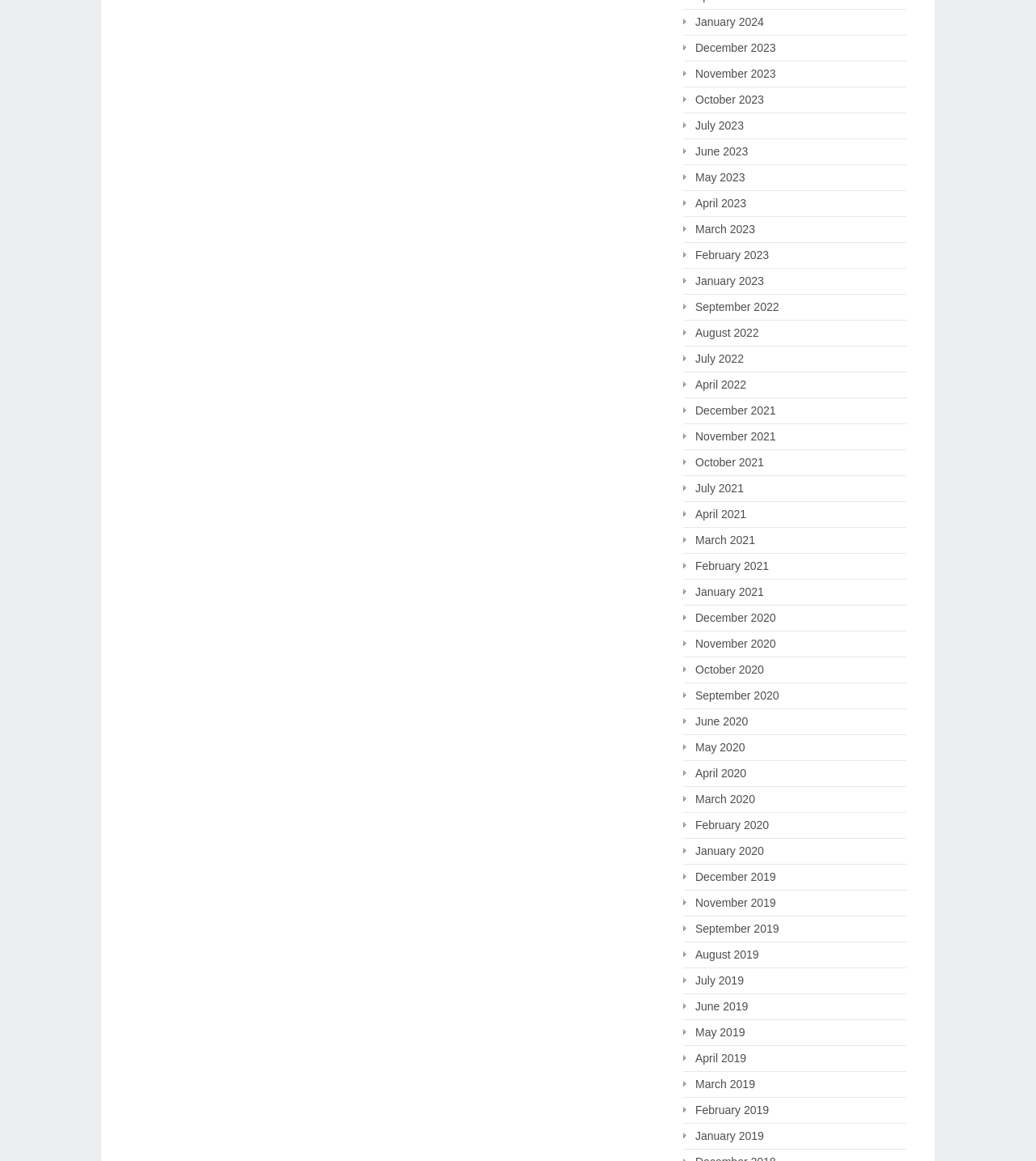Locate the bounding box coordinates of the element to click to perform the following action: 'View January 2024'. The coordinates should be given as four float values between 0 and 1, in the form of [left, top, right, bottom].

[0.659, 0.01, 0.737, 0.027]